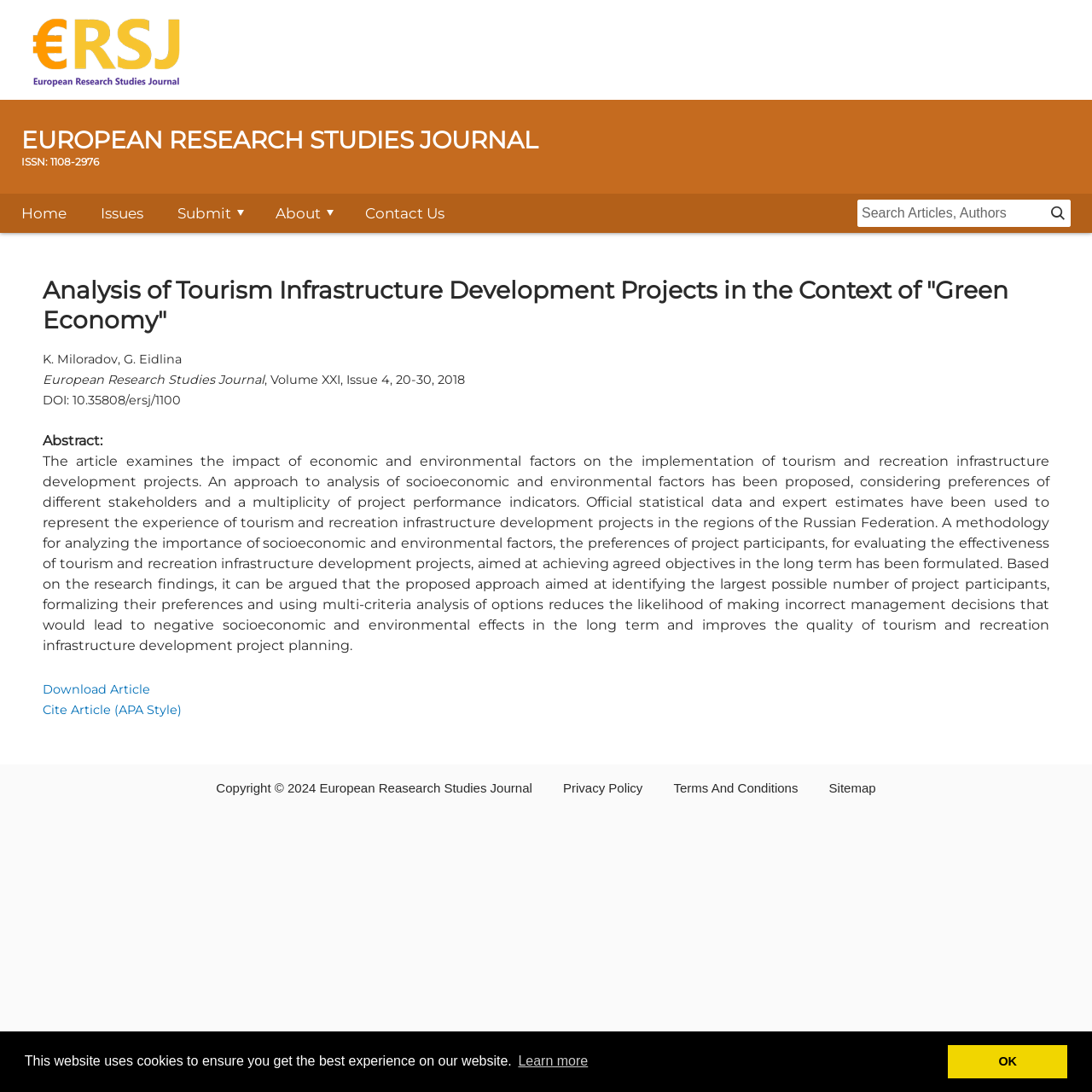Could you determine the bounding box coordinates of the clickable element to complete the instruction: "Learn about 'Blockchain'"? Provide the coordinates as four float numbers between 0 and 1, i.e., [left, top, right, bottom].

None